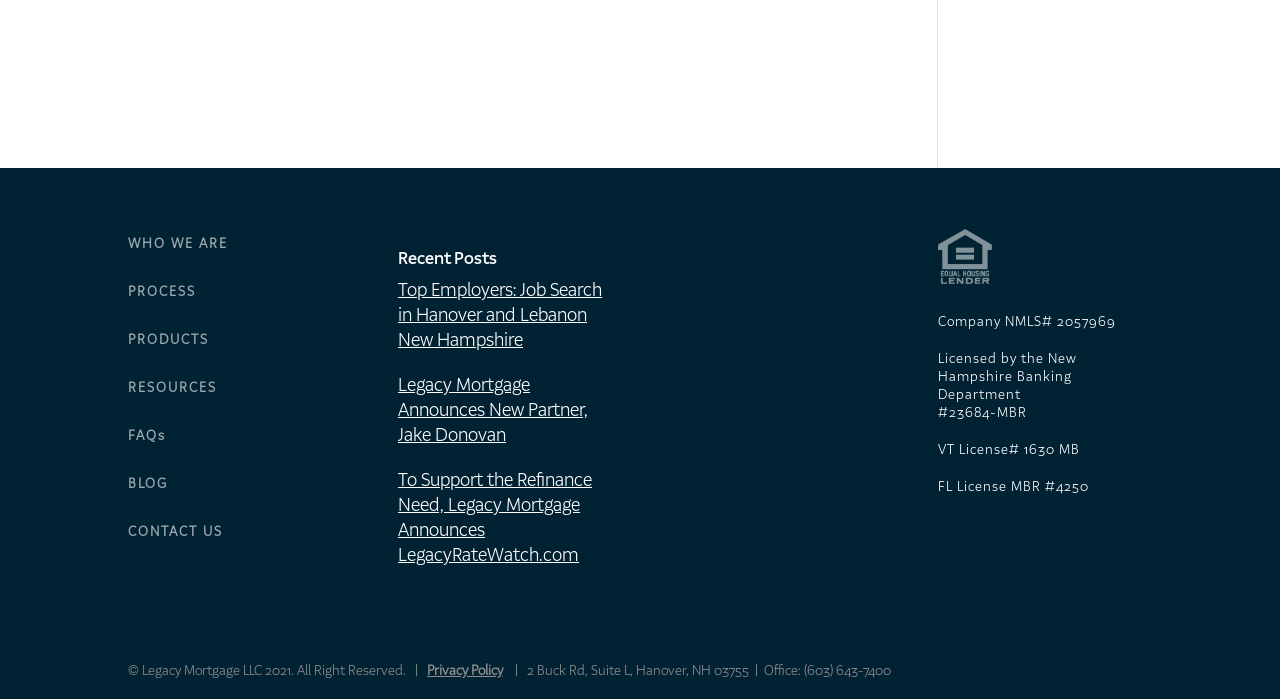Given the element description PRODUCTS, identify the bounding box coordinates for the UI element on the webpage screenshot. The format should be (top-left x, top-left y, bottom-right x, bottom-right y), with values between 0 and 1.

[0.1, 0.472, 0.163, 0.5]